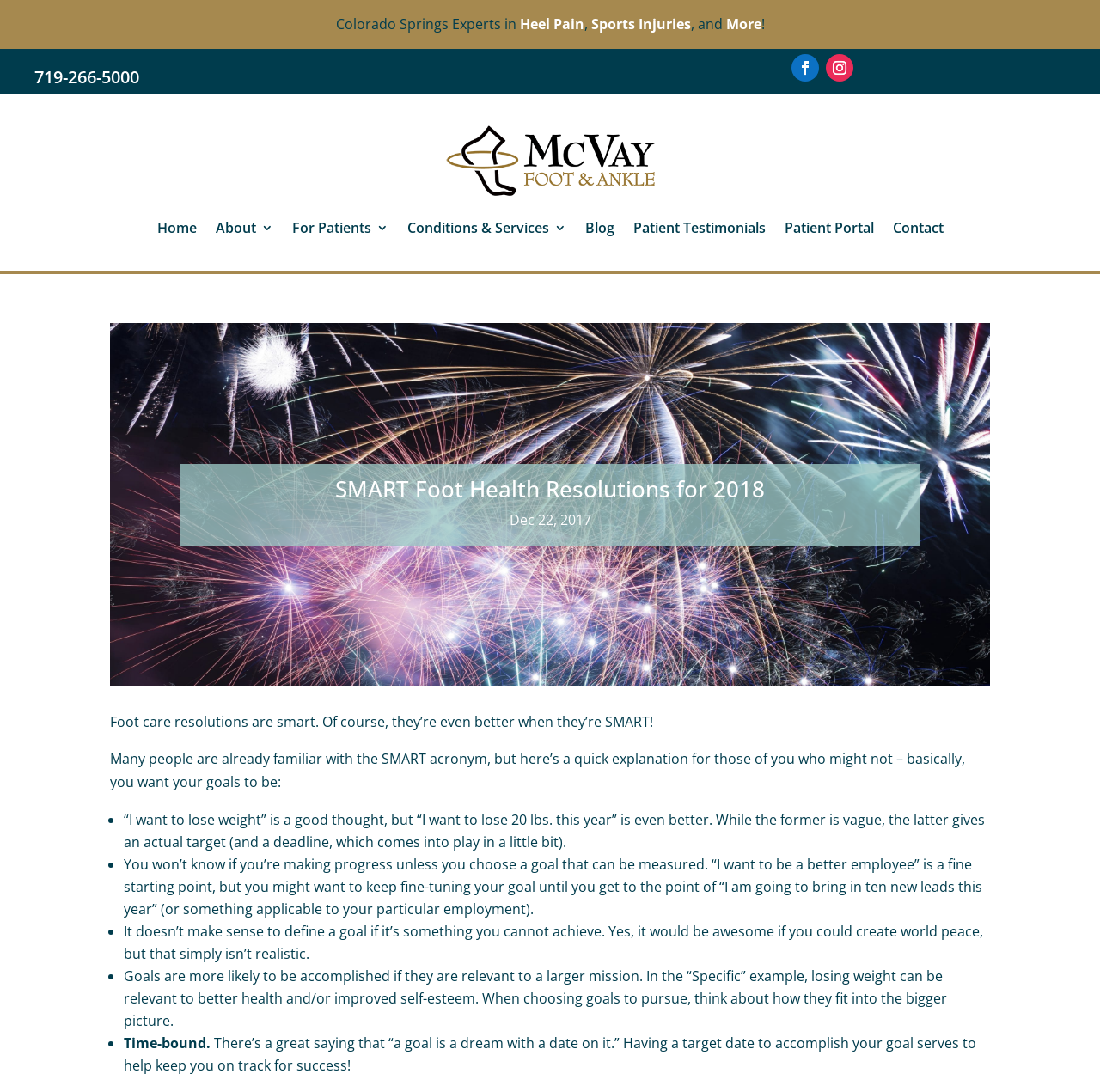Identify the bounding box coordinates of the section to be clicked to complete the task described by the following instruction: "Visit the 'Home' page". The coordinates should be four float numbers between 0 and 1, formatted as [left, top, right, bottom].

[0.143, 0.203, 0.179, 0.22]